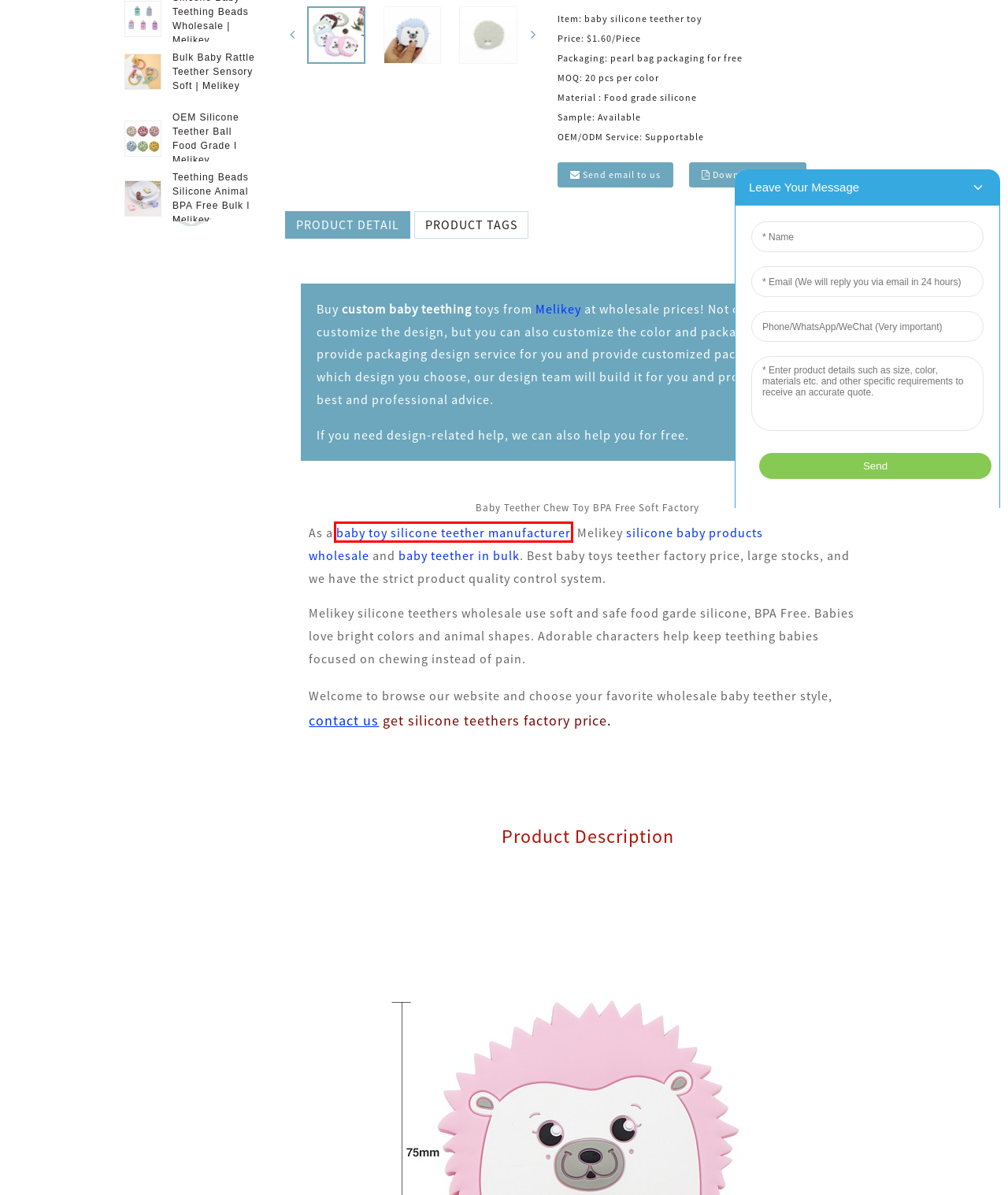Analyze the webpage screenshot with a red bounding box highlighting a UI element. Select the description that best matches the new webpage after clicking the highlighted element. Here are the options:
A. Baby Toy Silicone Teether Factory Wholesale | Melikey
B. Food Grade Silicone Beads Bulk Factory | Melikey
C. BPA Free Silicone Teething Beads Manufacturer | Melikey
D. Teething Beads Silicone Animal BPA Free Bulk l Melikey
E. Disney Silicone Focal Beads Wholesale | Melikey
F. Customized Silicone Teether Wholesale Factory | Melikey
G. Bulk Baby Rattle Teether Sensory Soft |  Melikey
H. Baby Toy Silicone Teether Supplier | Melikey

H